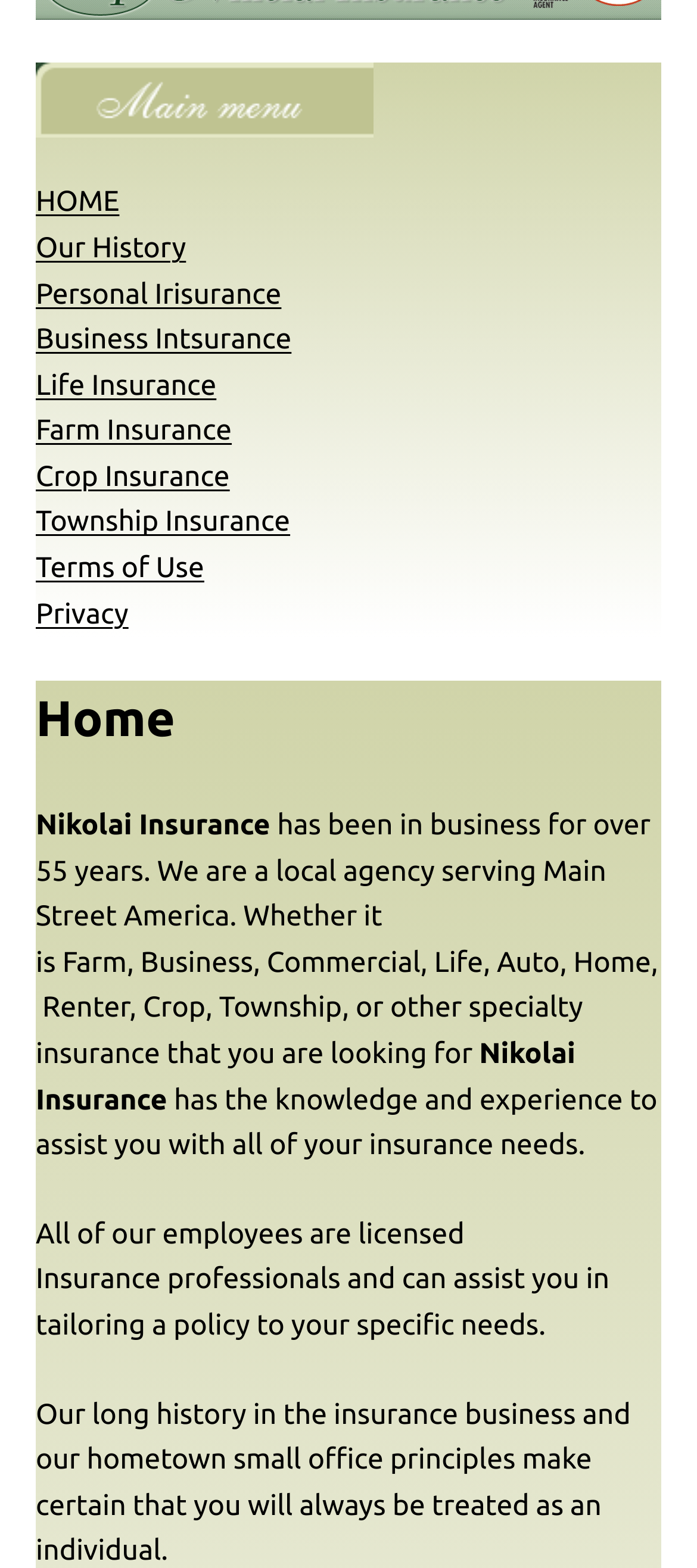Provide the bounding box coordinates of the HTML element described as: "HOME". The bounding box coordinates should be four float numbers between 0 and 1, i.e., [left, top, right, bottom].

[0.051, 0.119, 0.171, 0.139]